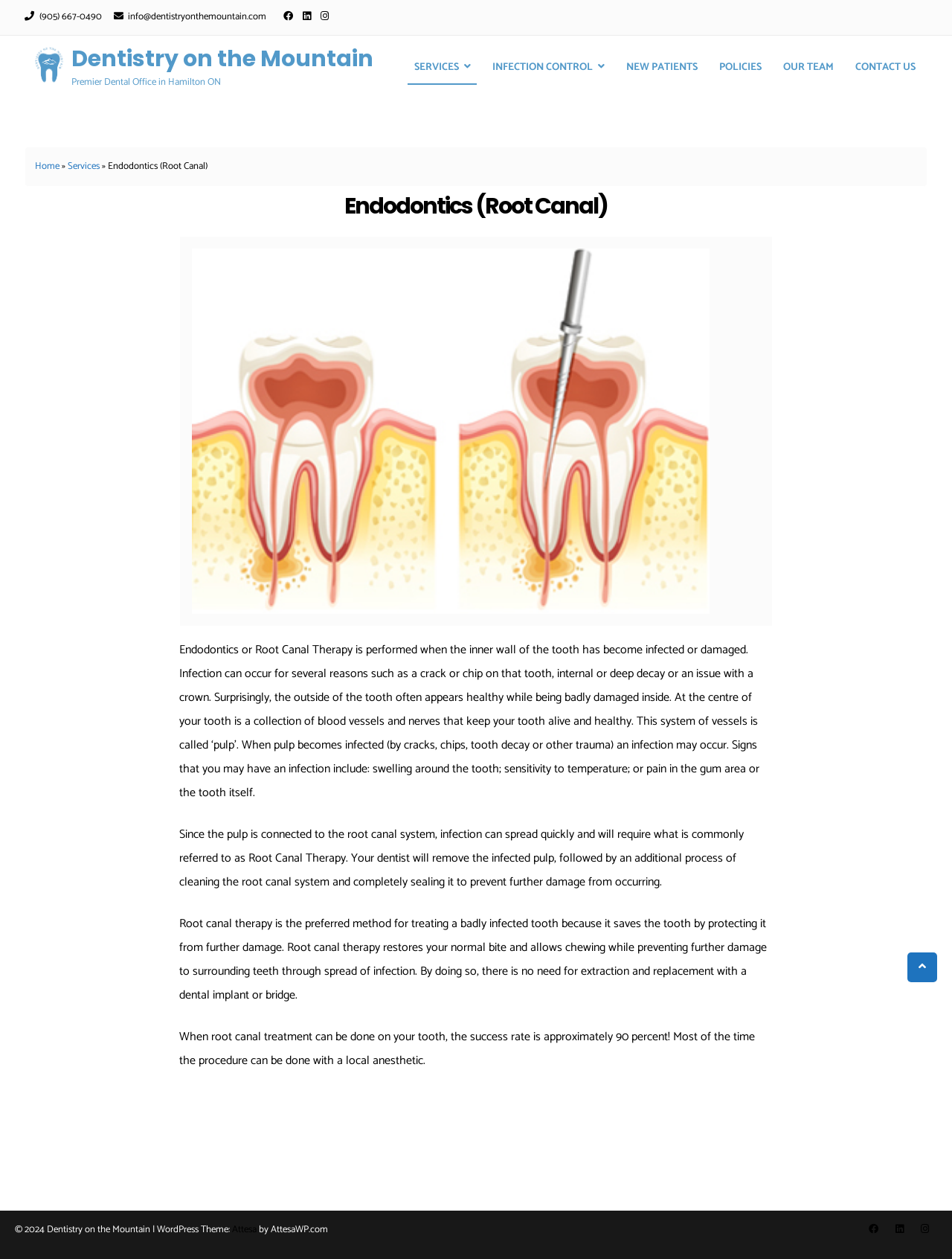What is the purpose of root canal therapy?
Look at the image and answer the question with a single word or phrase.

To save the tooth